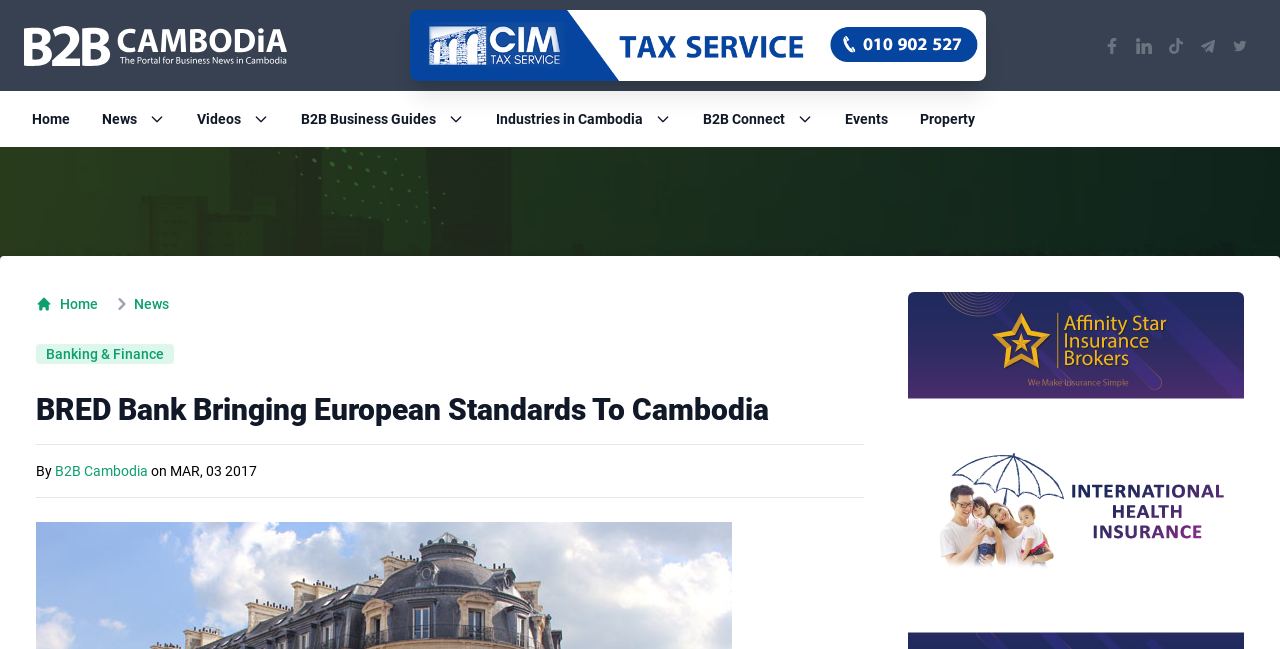Answer the following in one word or a short phrase: 
What is the name of the bank?

BRED Bank